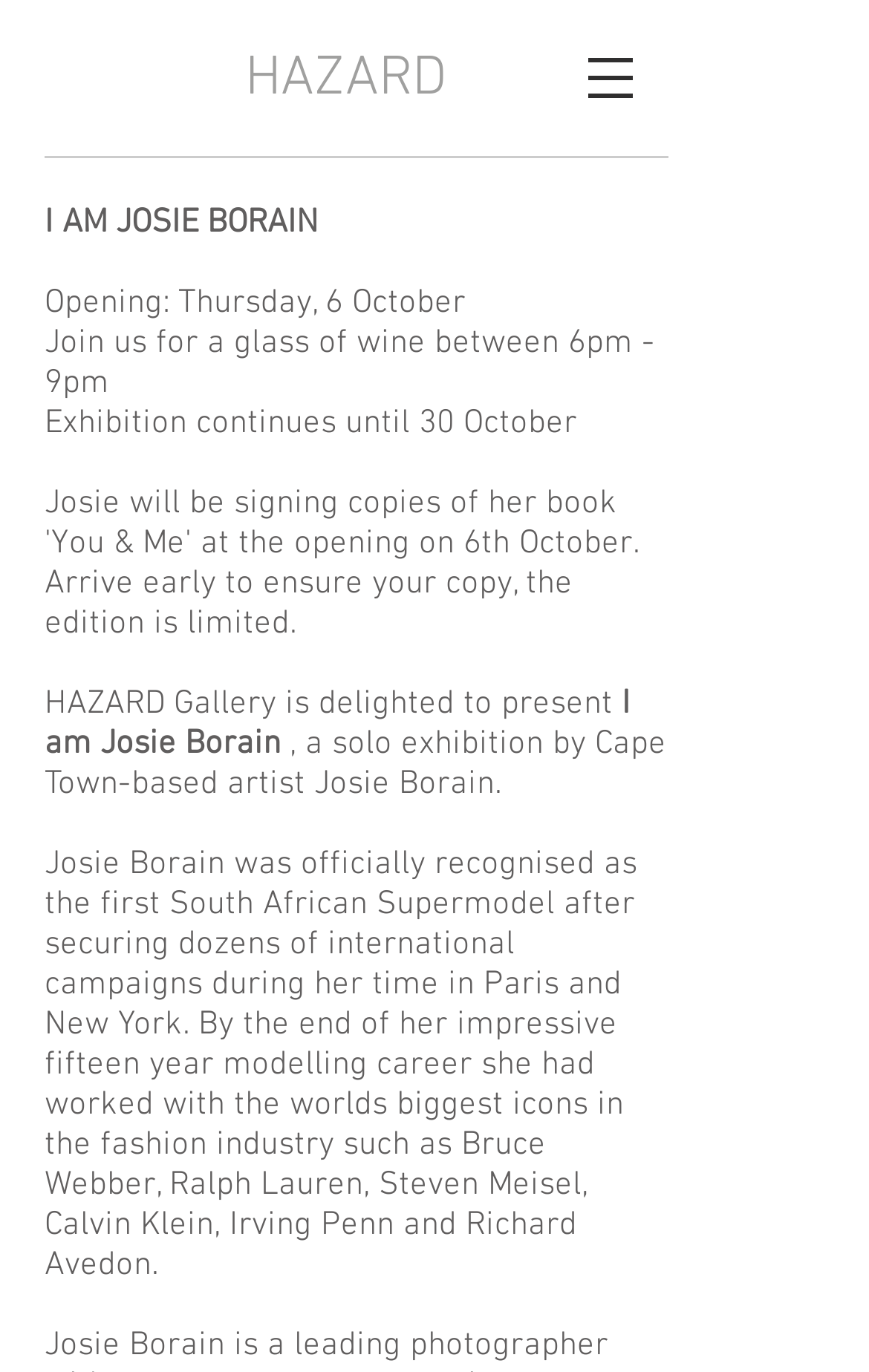Respond to the question with just a single word or phrase: 
What is the name of the artist?

Josie Borain